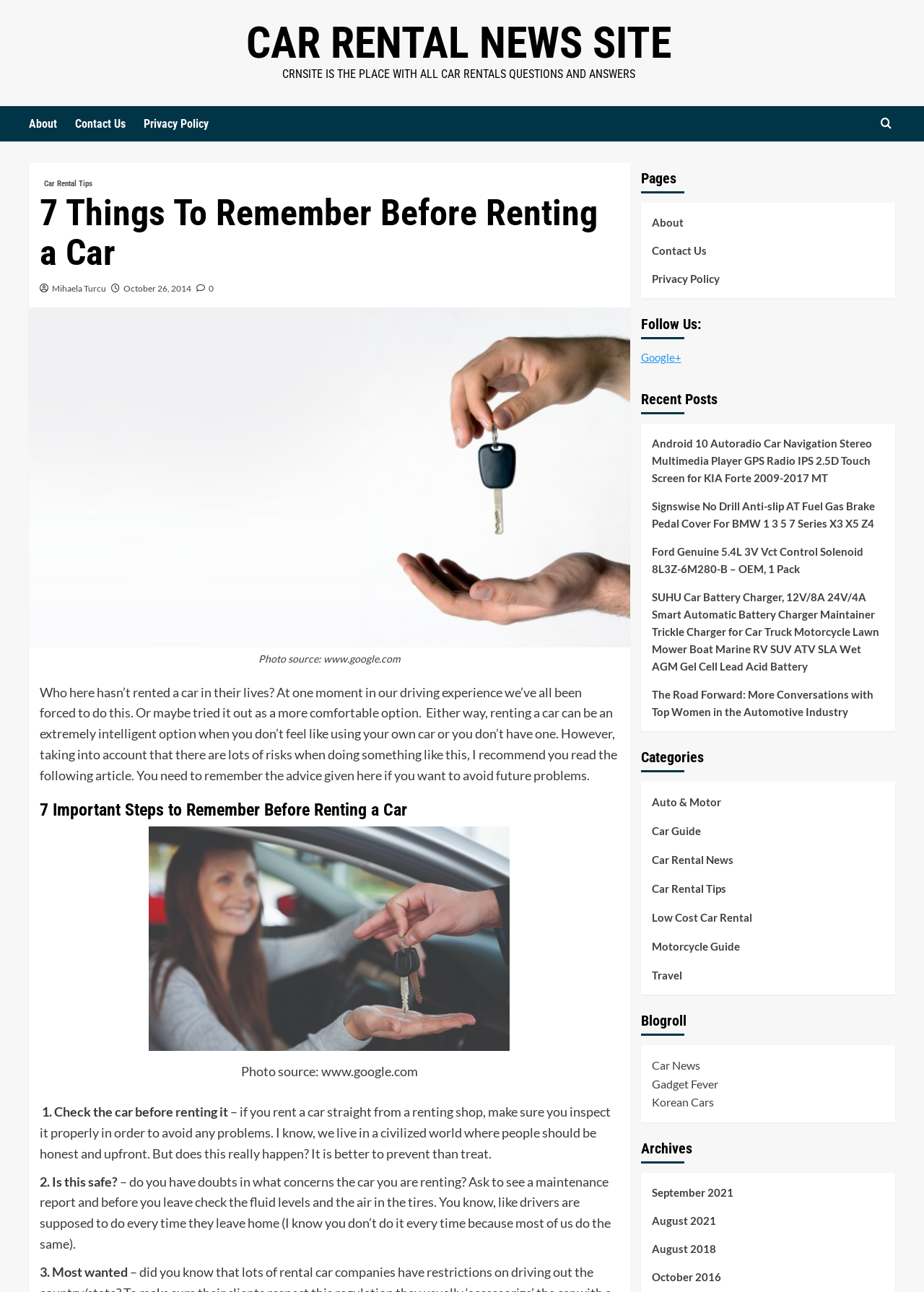Please identify the coordinates of the bounding box for the clickable region that will accomplish this instruction: "Check the 'Car Rental Tips' section for more information".

[0.043, 0.137, 0.105, 0.147]